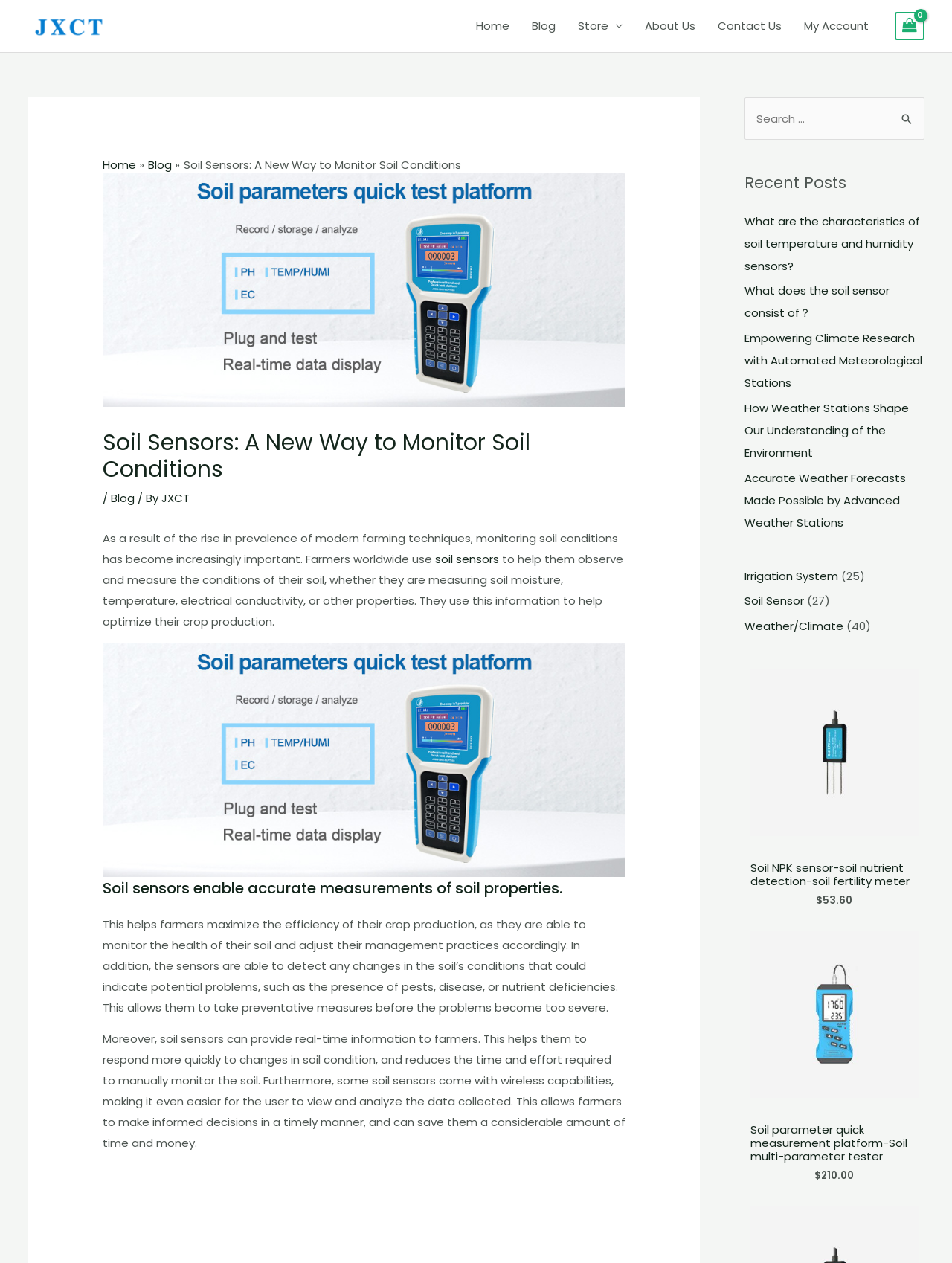What is the navigation menu located at?
Answer the question with detailed information derived from the image.

The navigation menu is located at the top right corner of the webpage, which includes links to 'Home', 'Blog', 'Store', 'About Us', and 'Contact Us'.